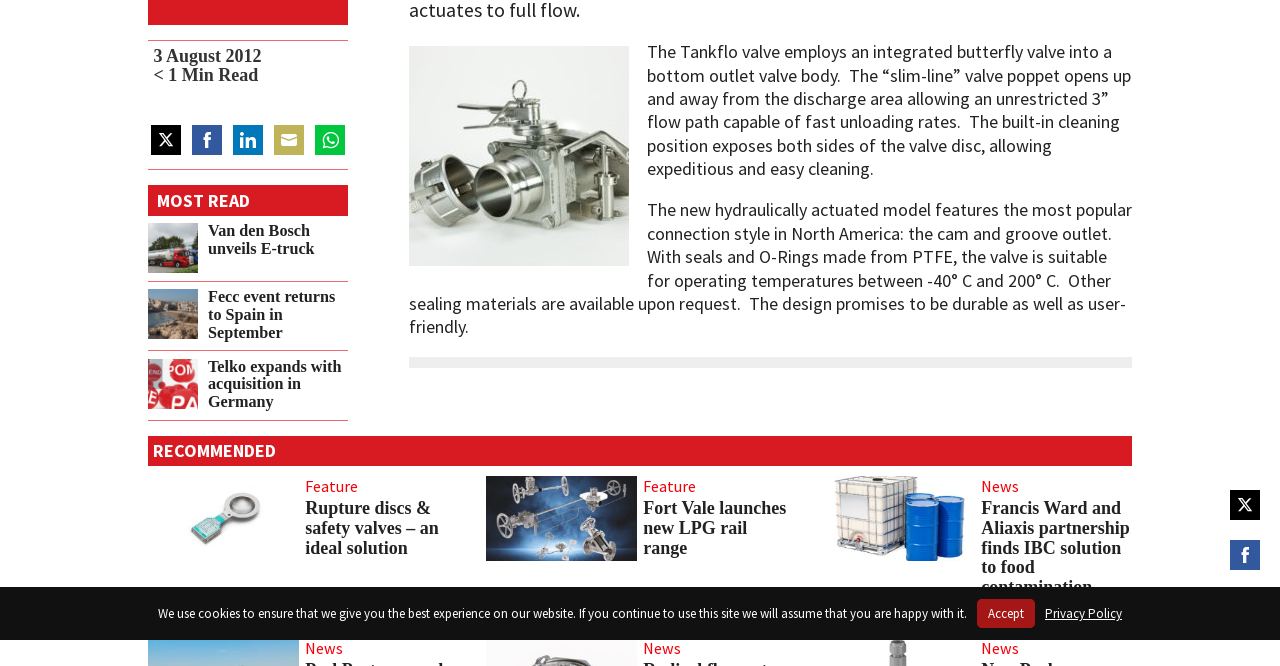Determine the bounding box for the UI element described here: "Privacy Policy".

[0.816, 0.908, 0.877, 0.934]